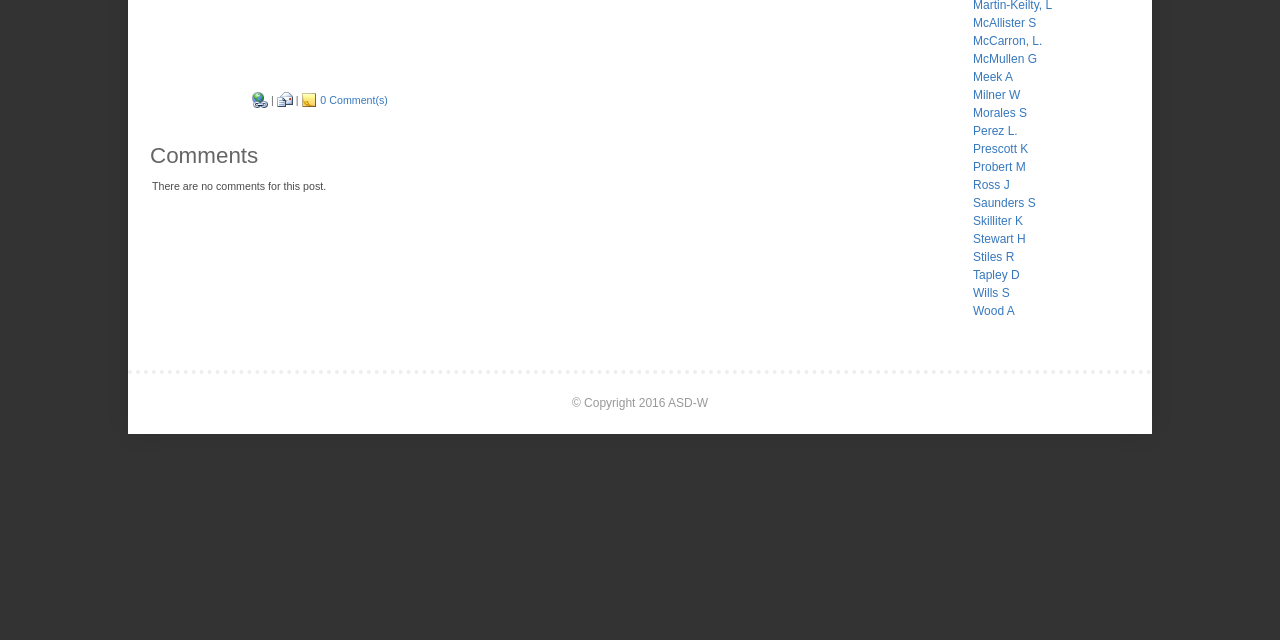Identify the bounding box of the HTML element described here: "McMullen G". Provide the coordinates as four float numbers between 0 and 1: [left, top, right, bottom].

[0.752, 0.082, 0.881, 0.104]